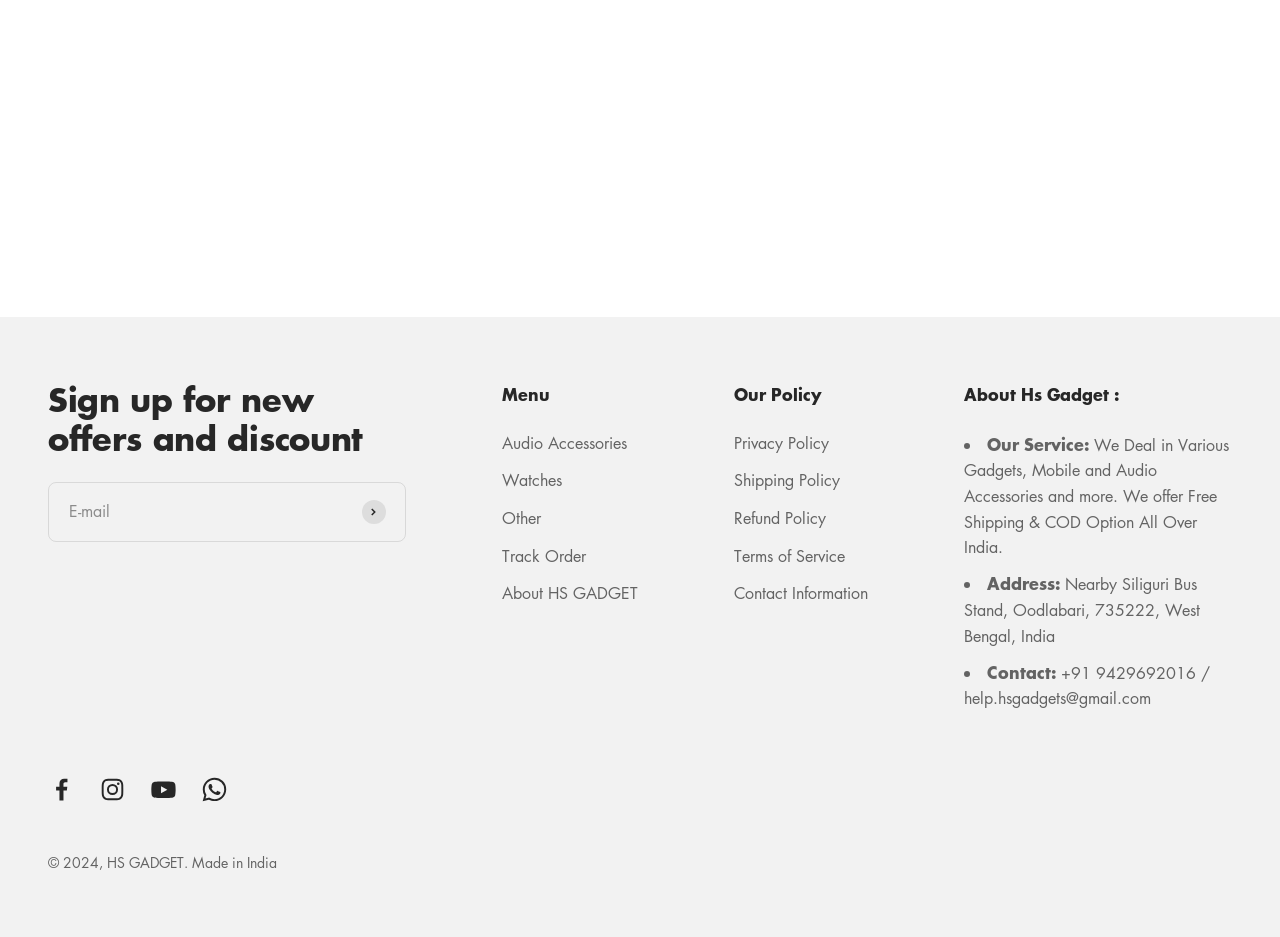Please locate the bounding box coordinates for the element that should be clicked to achieve the following instruction: "Read the SMA inverter review". Ensure the coordinates are given as four float numbers between 0 and 1, i.e., [left, top, right, bottom].

None